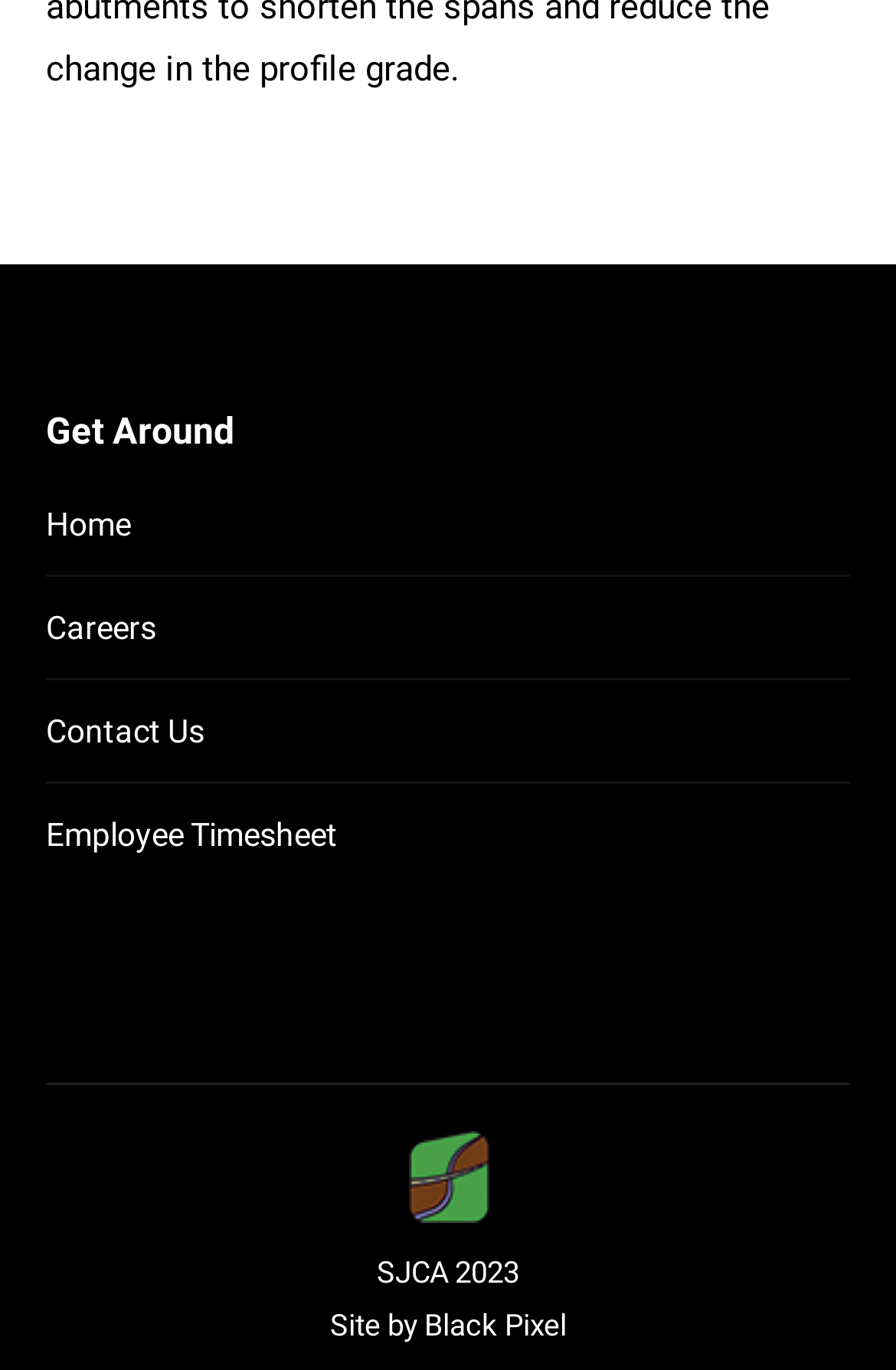How many static text elements are on the webpage?
Make sure to answer the question with a detailed and comprehensive explanation.

There are three static text elements on the webpage, which can be found by examining the elements with IDs 221, 177, and 285 respectively. These elements contain the text 'Get Around', 'SJCA 2023', and 'Site by' respectively.